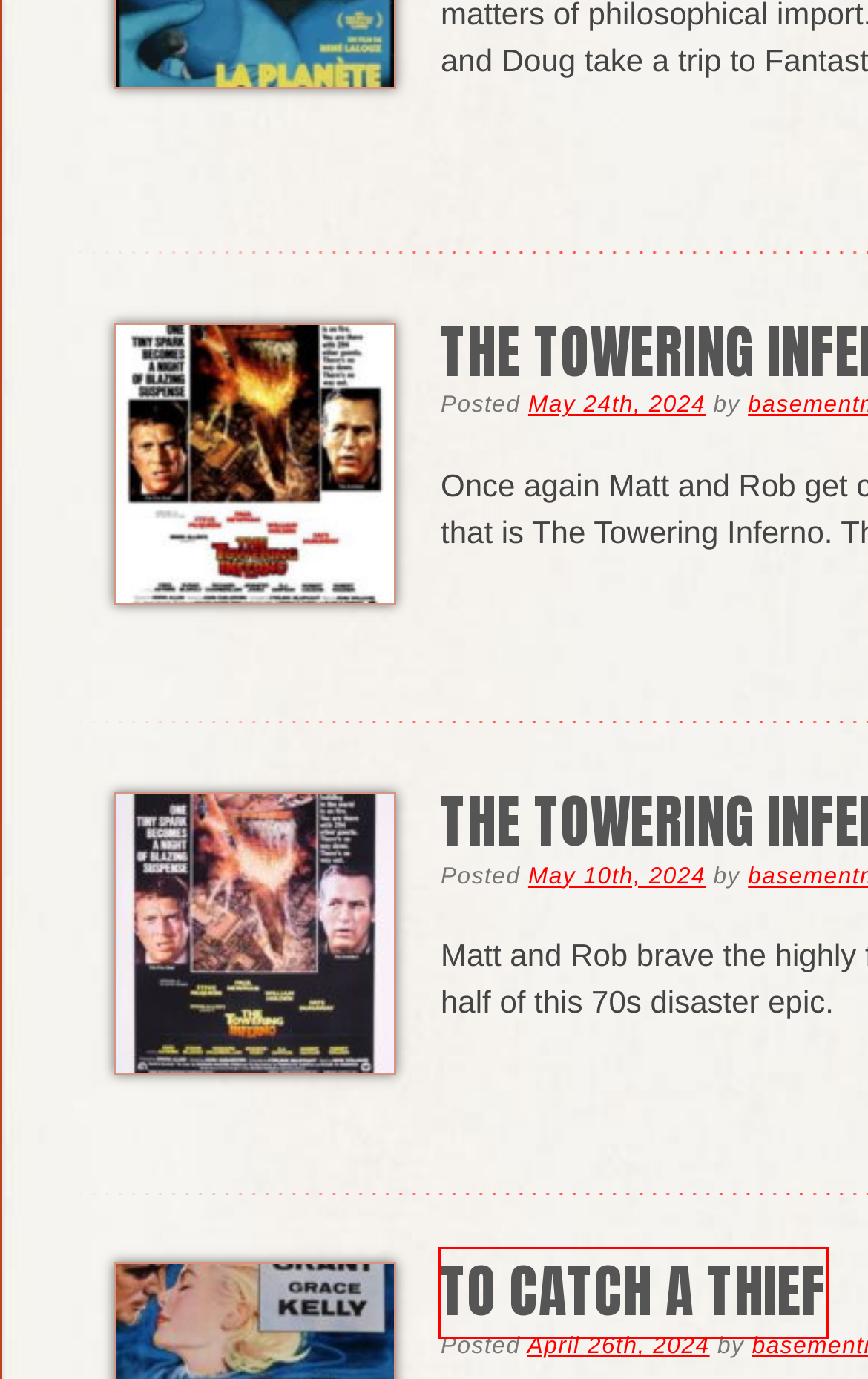Analyze the webpage screenshot with a red bounding box highlighting a UI element. Select the description that best matches the new webpage after clicking the highlighted element. Here are the options:
A. Welcome to the Basement | Spoiler Dossier
B. Welcome to the Basement | Season 1 Episode Guide
C. Welcome to the Basement | Season 4 Episode Guide
D. Welcome to the Basement | Hall of Fame
E. Welcome to the Basement | Season 2 Episode Guide
F. Welcome to the Basement | The Towering Inferno Part 1
G. Welcome to the Basement | To Catch A Thief
H. Comments for Welcome to the Basement

G